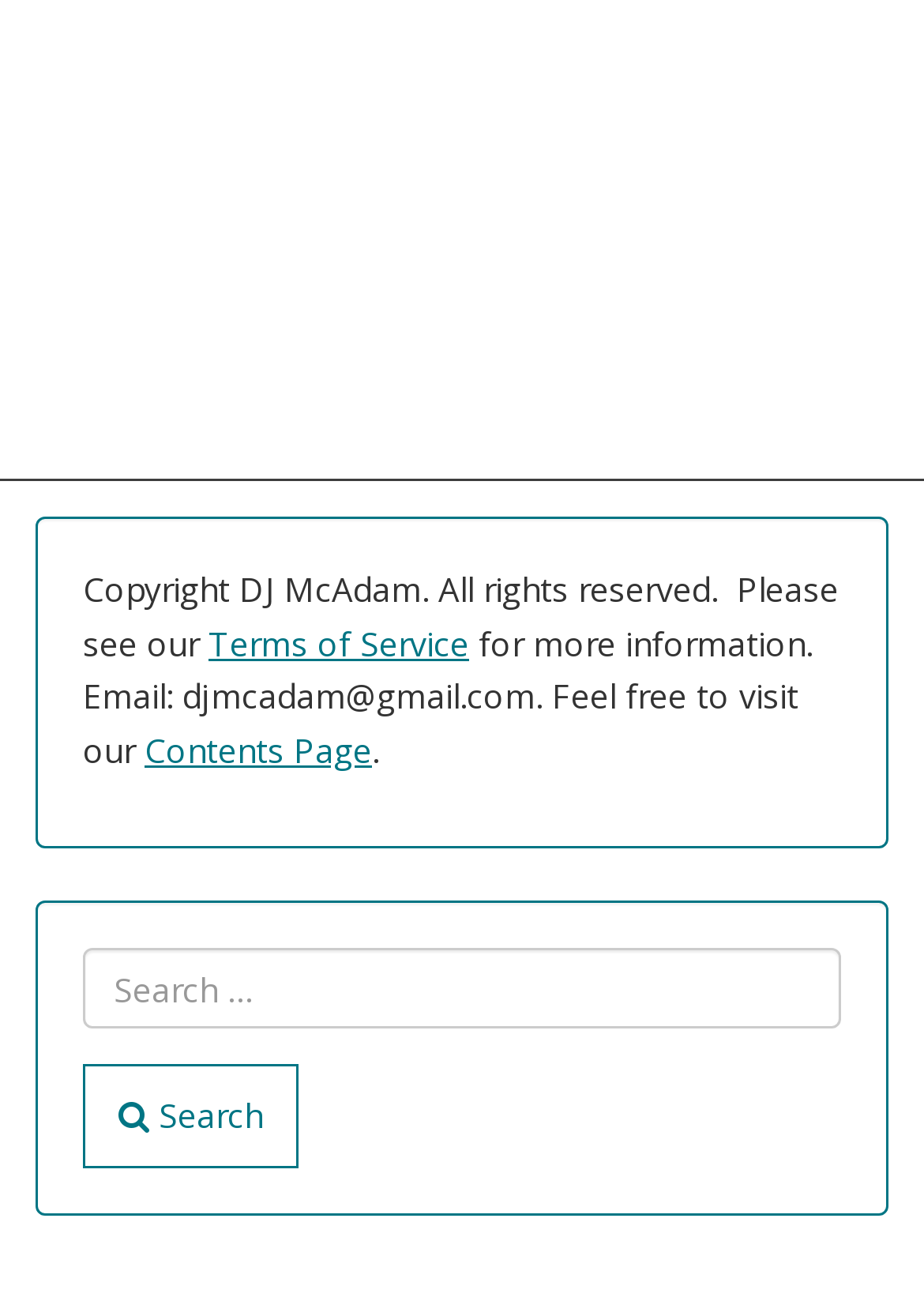Please answer the following question as detailed as possible based on the image: 
How many links are there at the bottom?

There are two links at the bottom of the webpage, one is 'Terms of Service' and the other is 'Contents Page'.